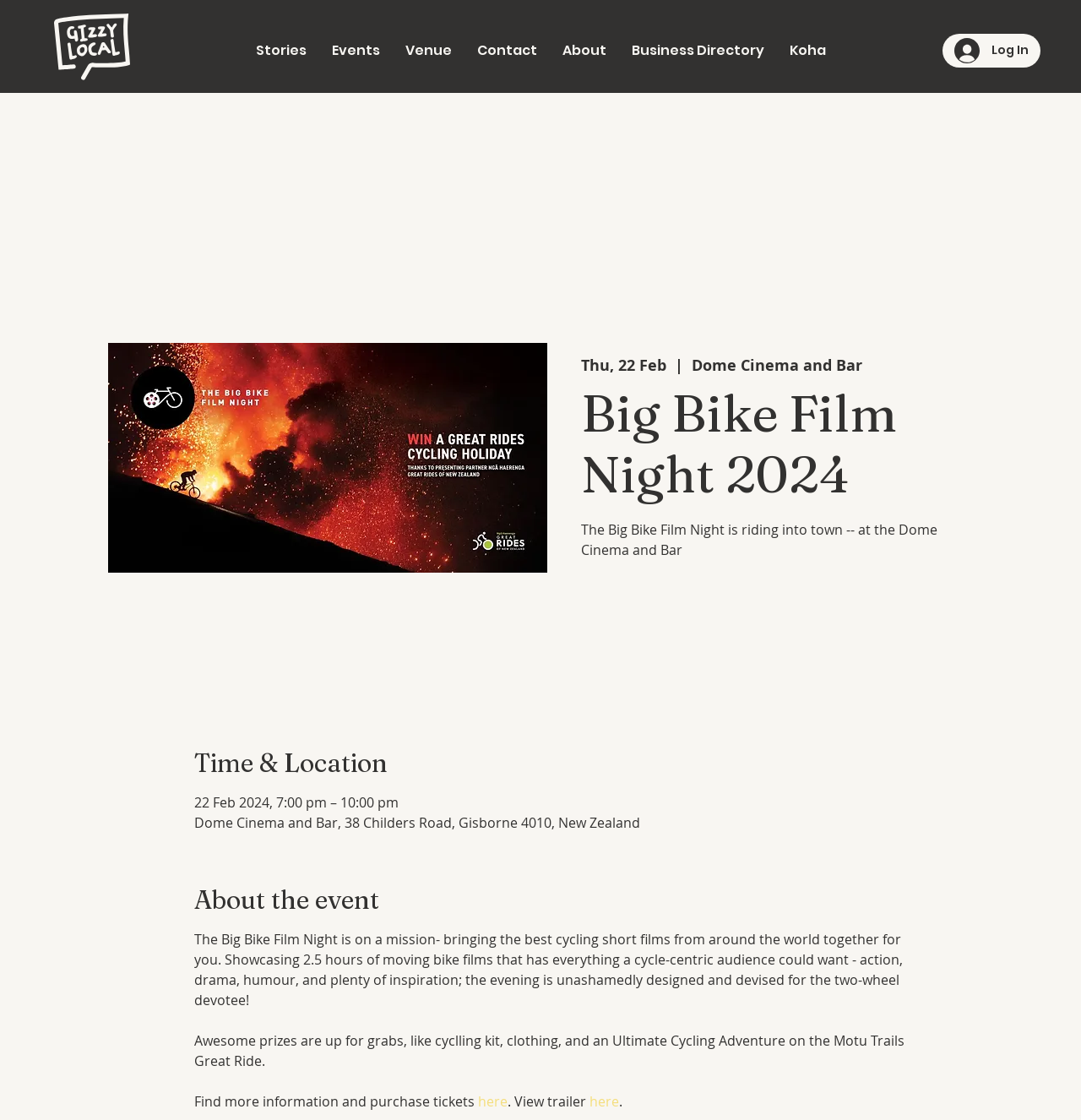What is the duration of the event? Refer to the image and provide a one-word or short phrase answer.

2.5 hours